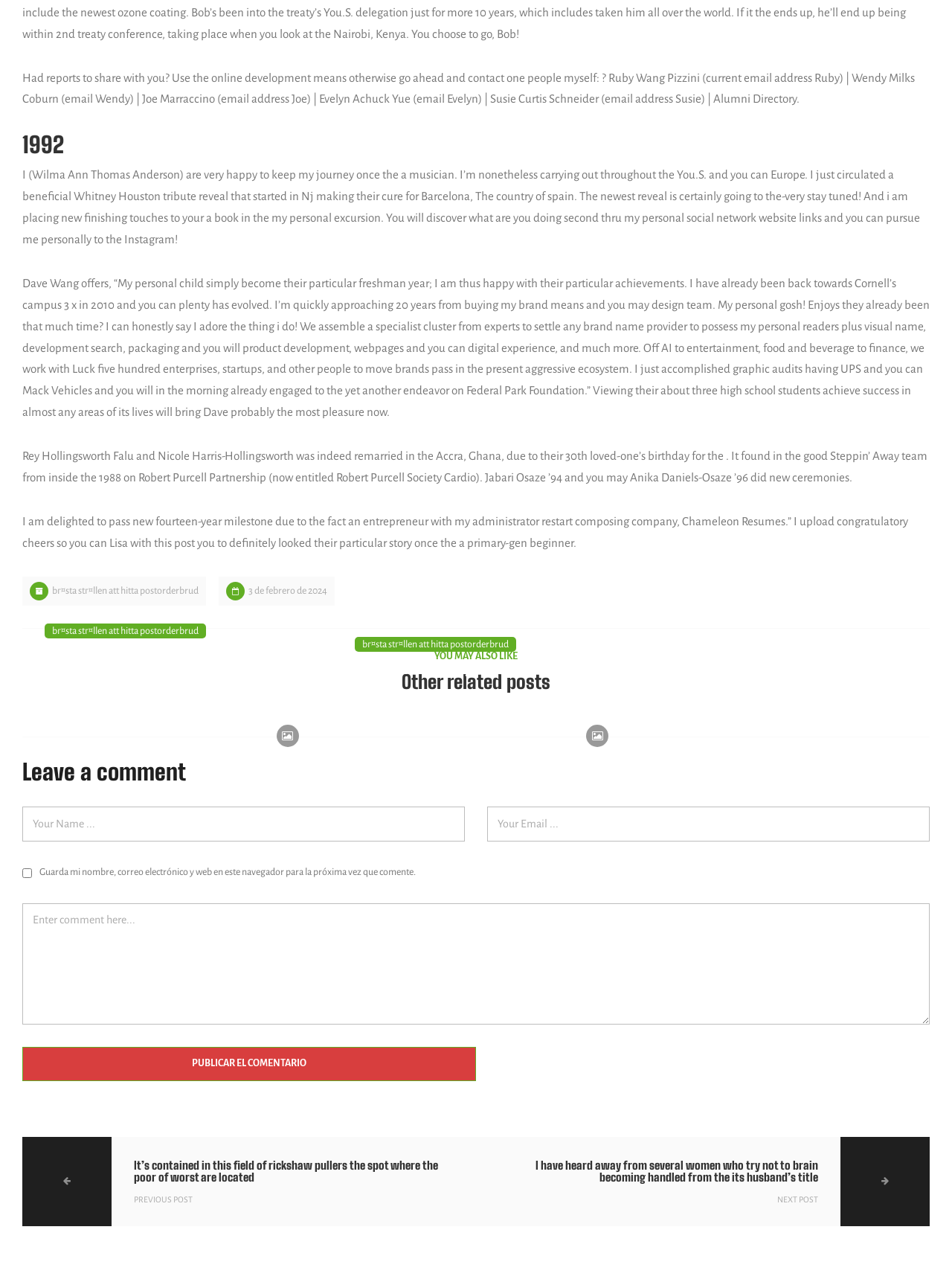Please identify the bounding box coordinates of the clickable region that I should interact with to perform the following instruction: "Share on twitter". The coordinates should be expressed as four float numbers between 0 and 1, i.e., [left, top, right, bottom].

None